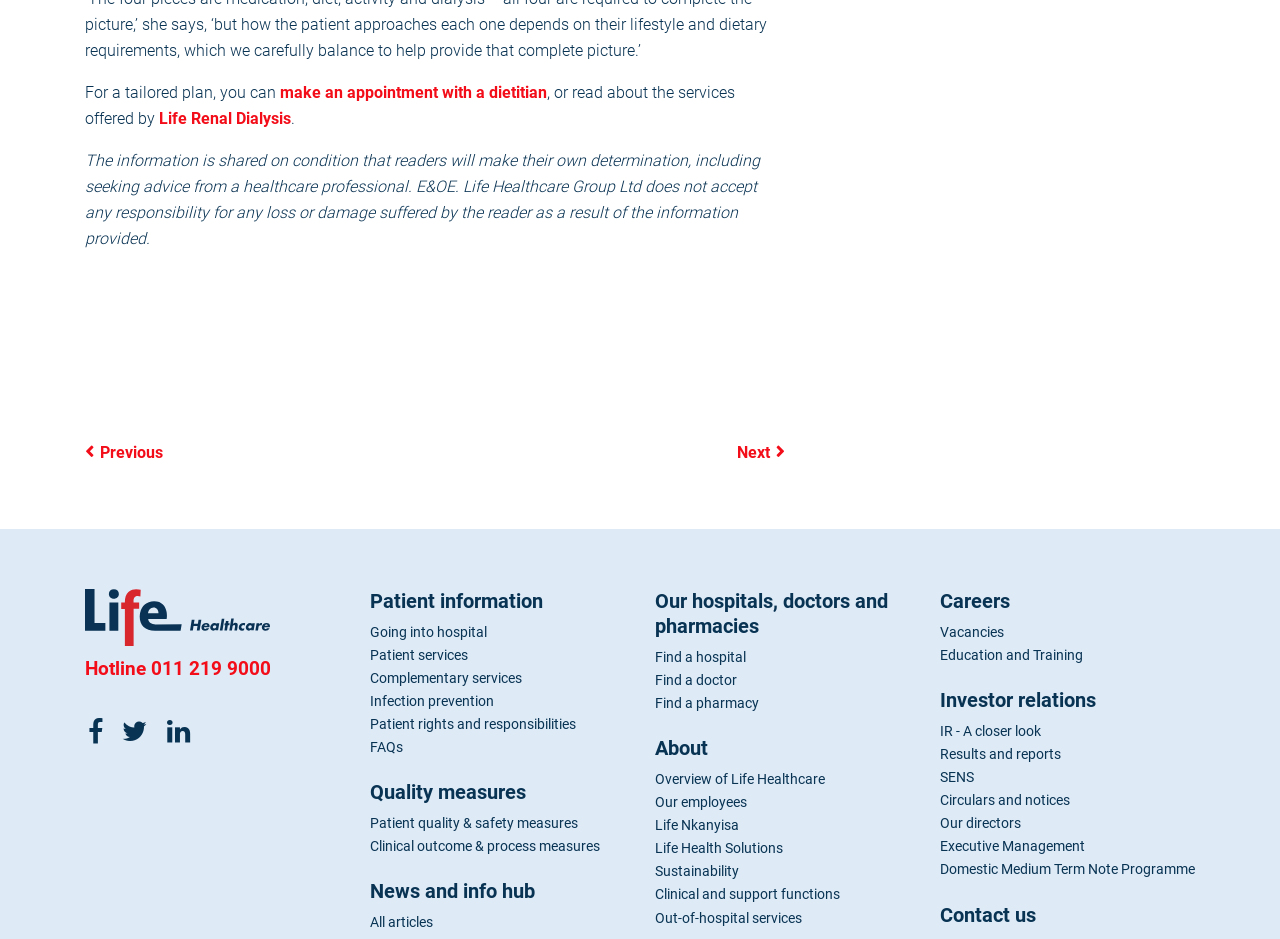Respond to the following question using a concise word or phrase: 
How many links are there under 'Patient information'?

7